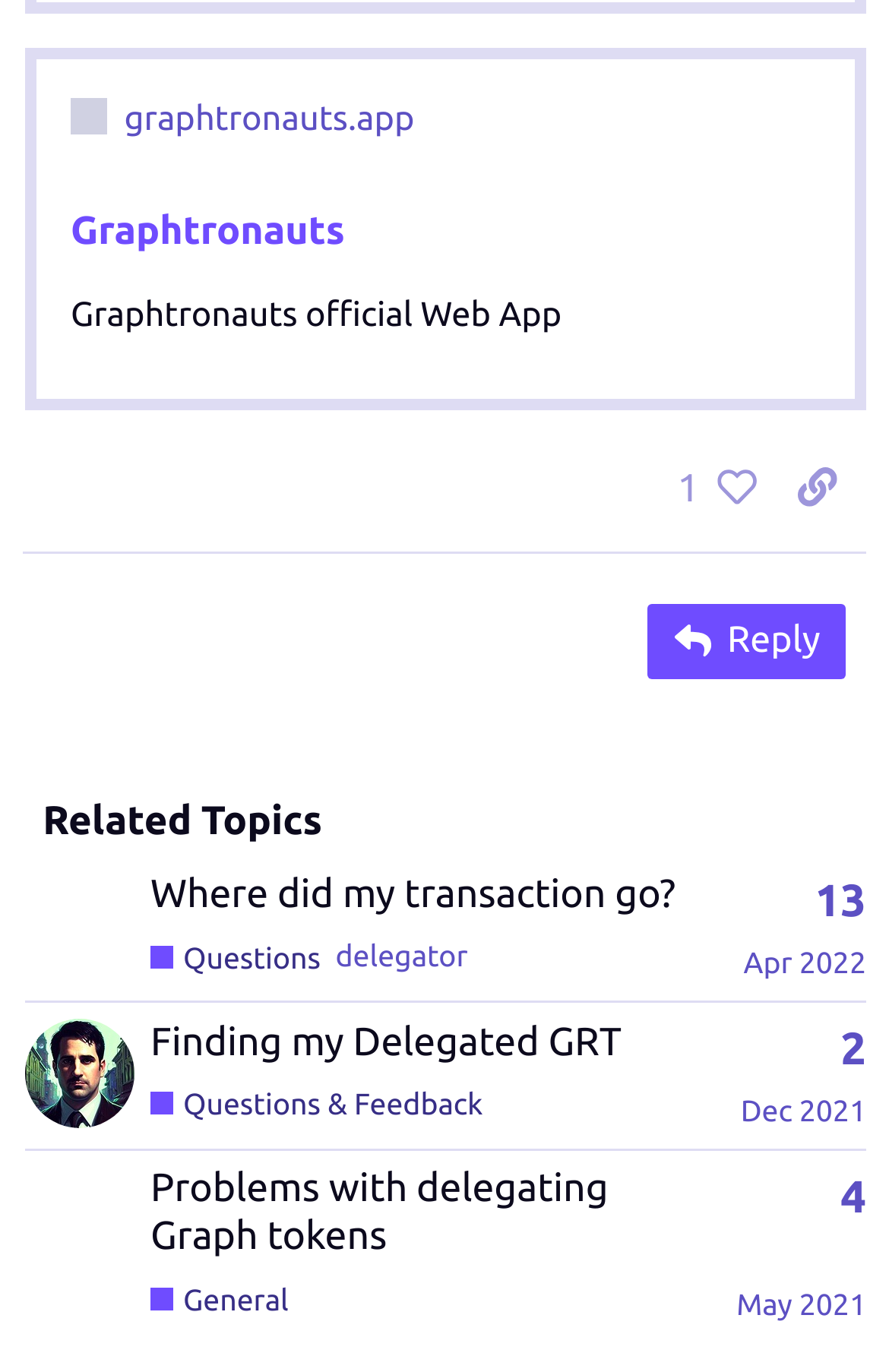Please determine the bounding box coordinates of the section I need to click to accomplish this instruction: "View Expertise".

None